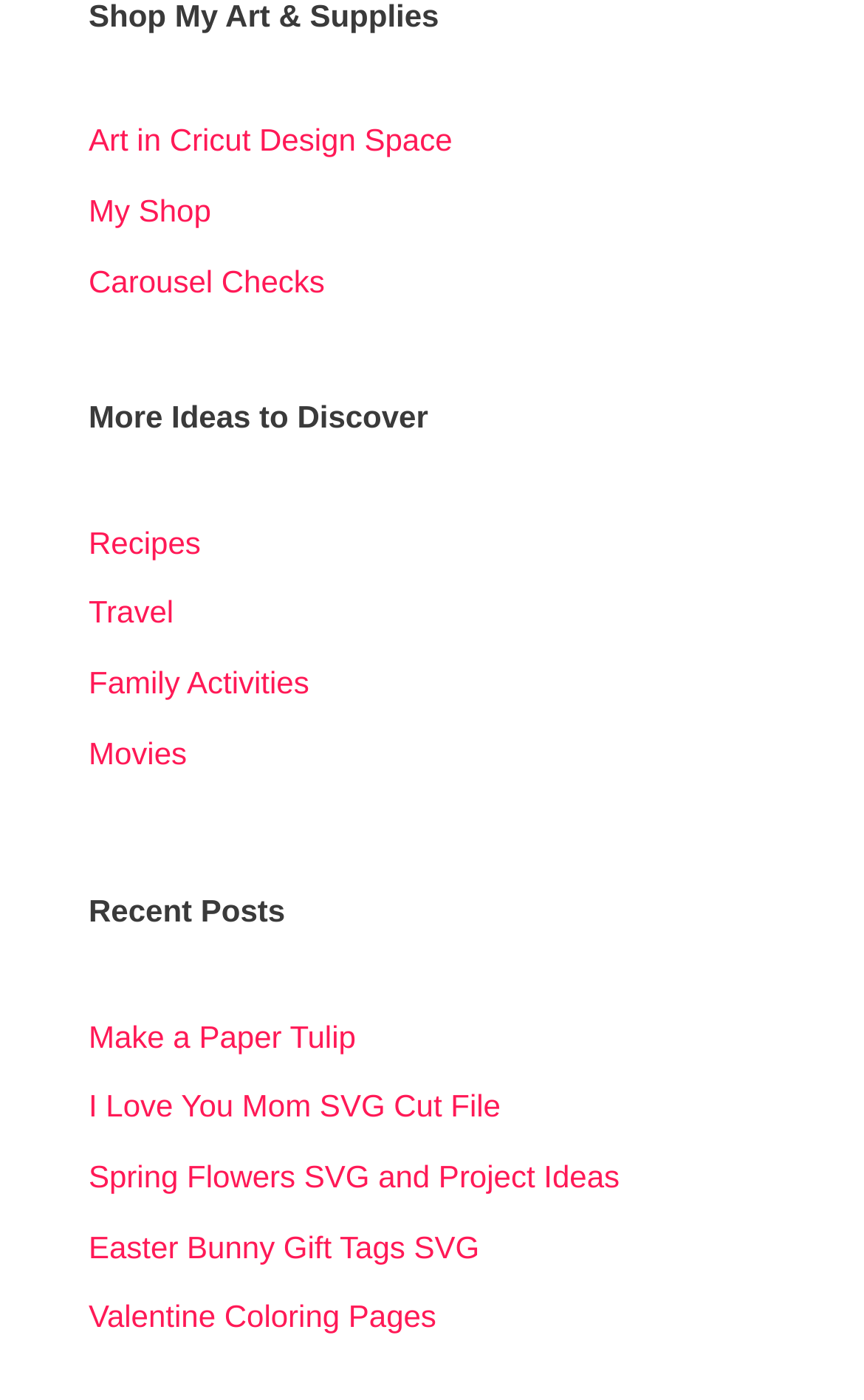Using the element description: "See all our references", determine the bounding box coordinates for the specified UI element. The coordinates should be four float numbers between 0 and 1, [left, top, right, bottom].

None